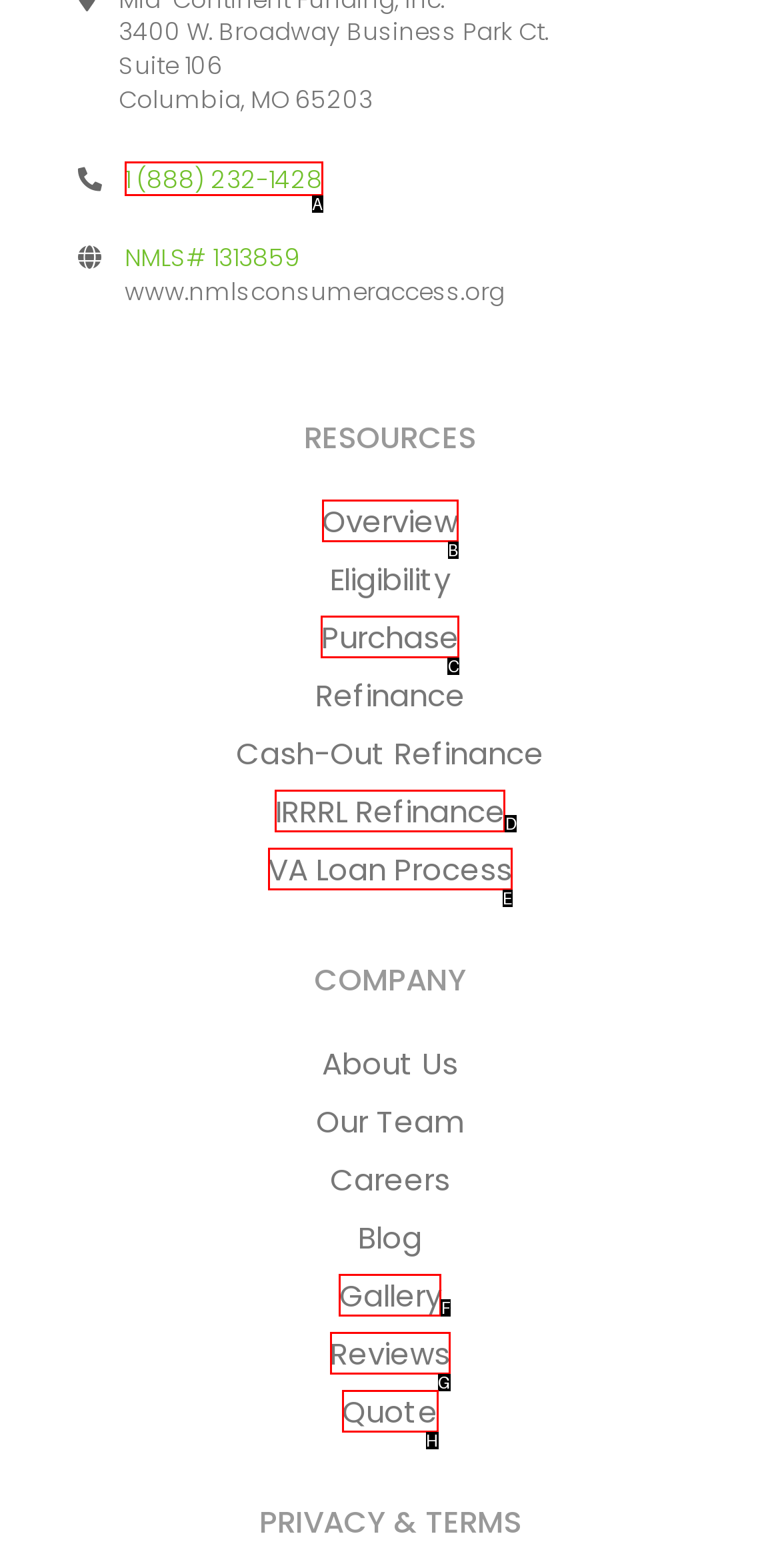Find the HTML element that matches the description provided: VA Loan Process
Answer using the corresponding option letter.

E